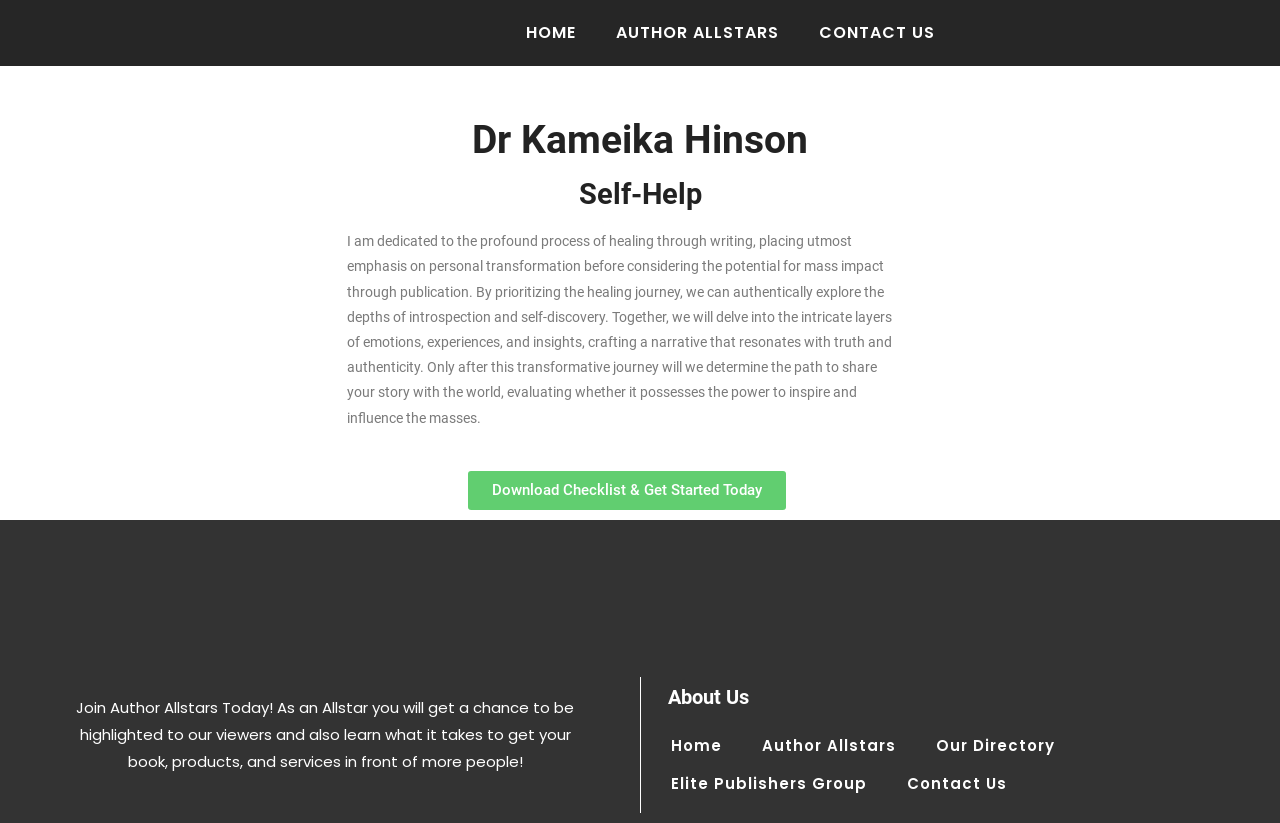What can be downloaded from the webpage?
Answer the question using a single word or phrase, according to the image.

Checklist